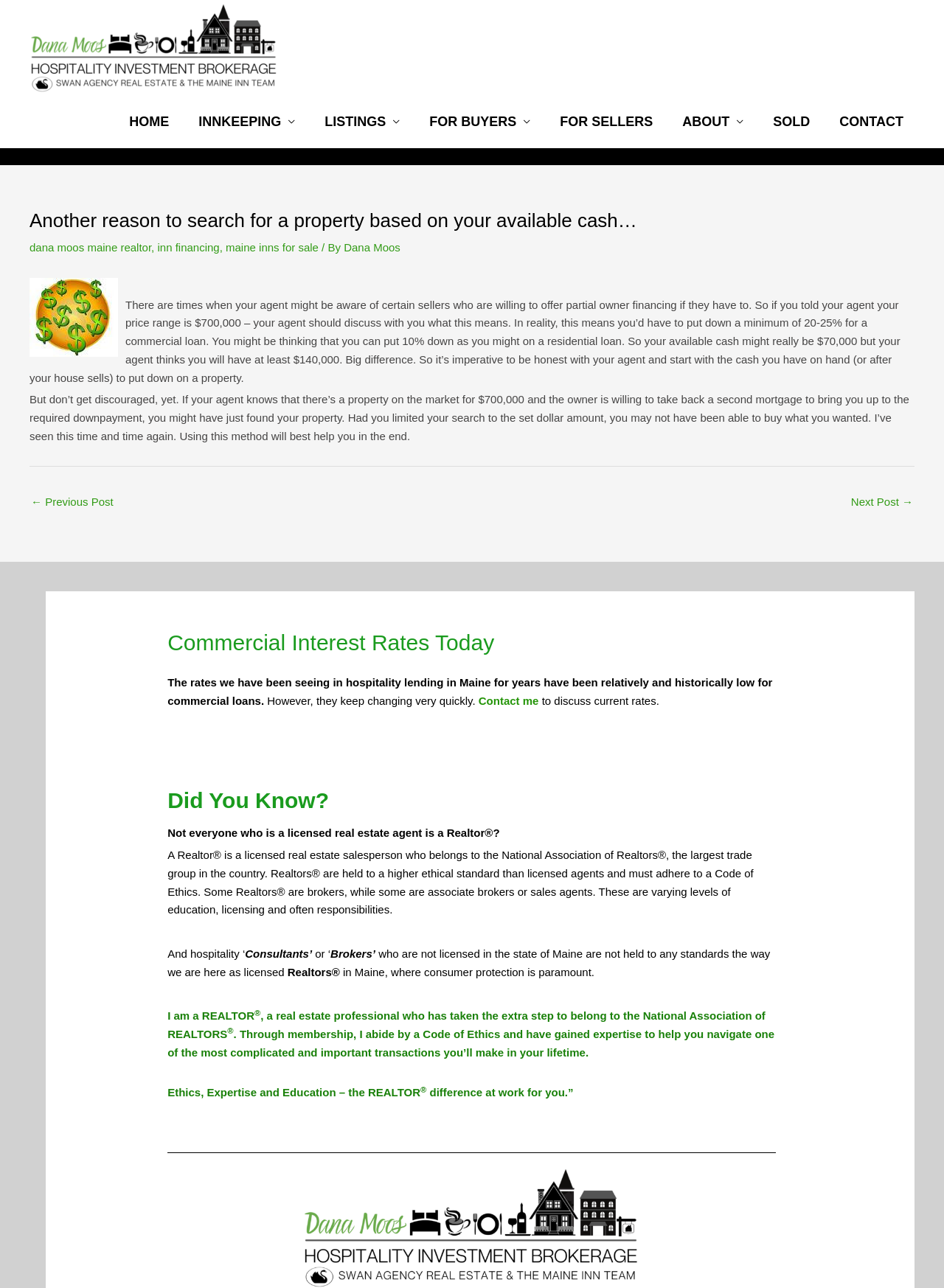Please specify the bounding box coordinates for the clickable region that will help you carry out the instruction: "Contact Dana Moos for current commercial interest rates".

[0.507, 0.539, 0.571, 0.549]